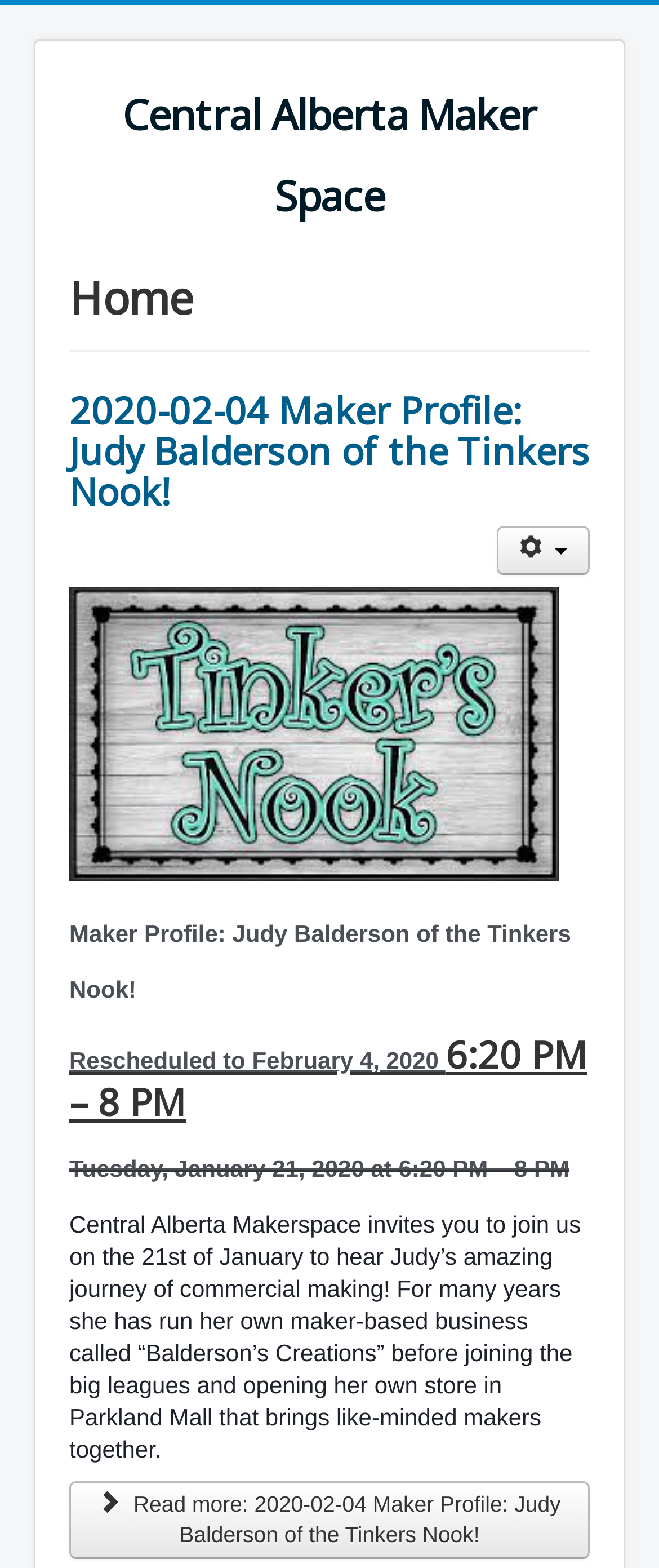Where is Judy's store located?
Answer the question with just one word or phrase using the image.

Parkland Mall